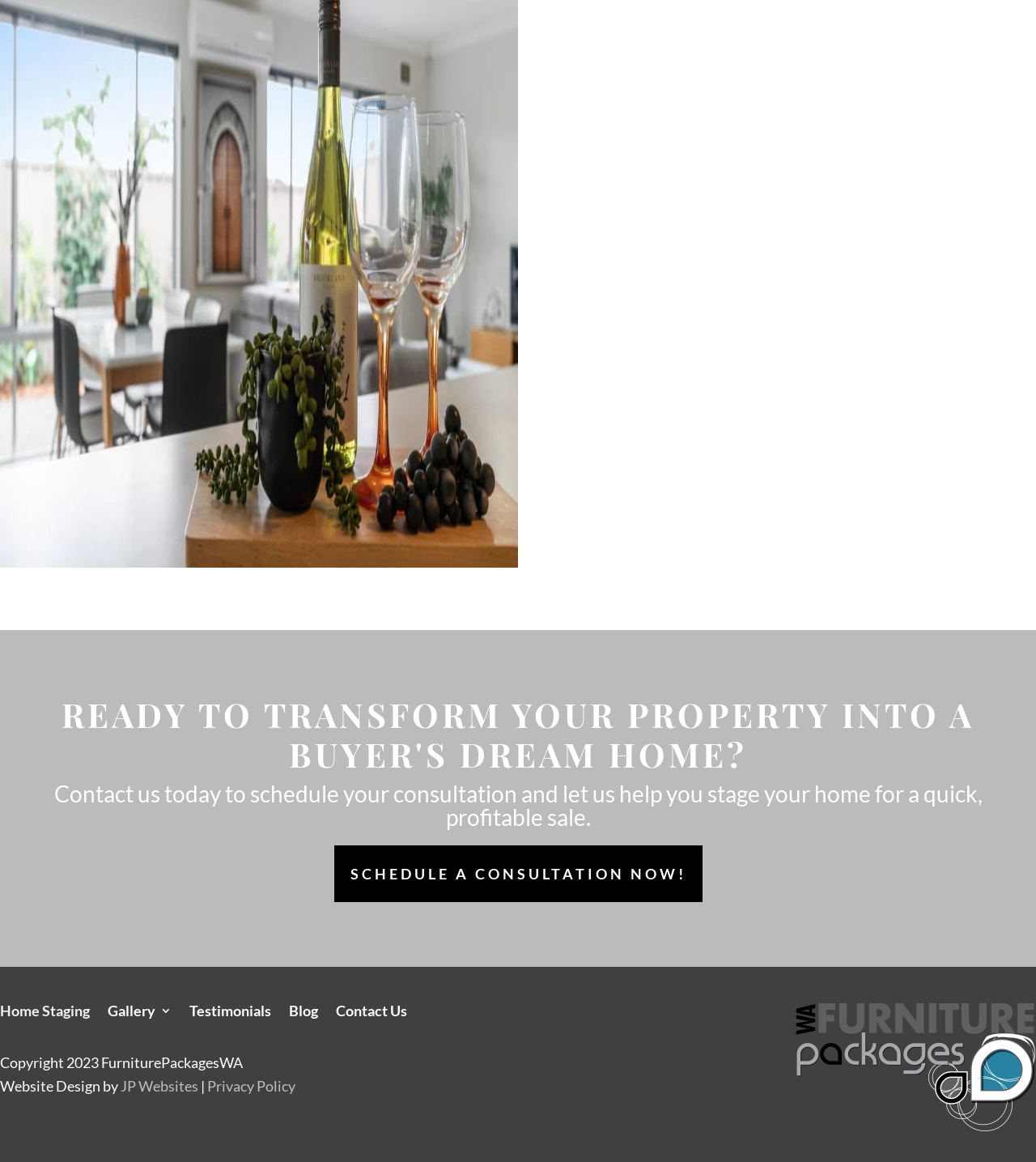How many links are there at the bottom of the webpage?
Based on the image, answer the question with as much detail as possible.

The answer can be found by counting the number of link elements at the bottom of the page, which are 'Home Staging', 'Gallery 3', 'Testimonials', 'Blog', 'Contact Us', and 'JP Websites'.